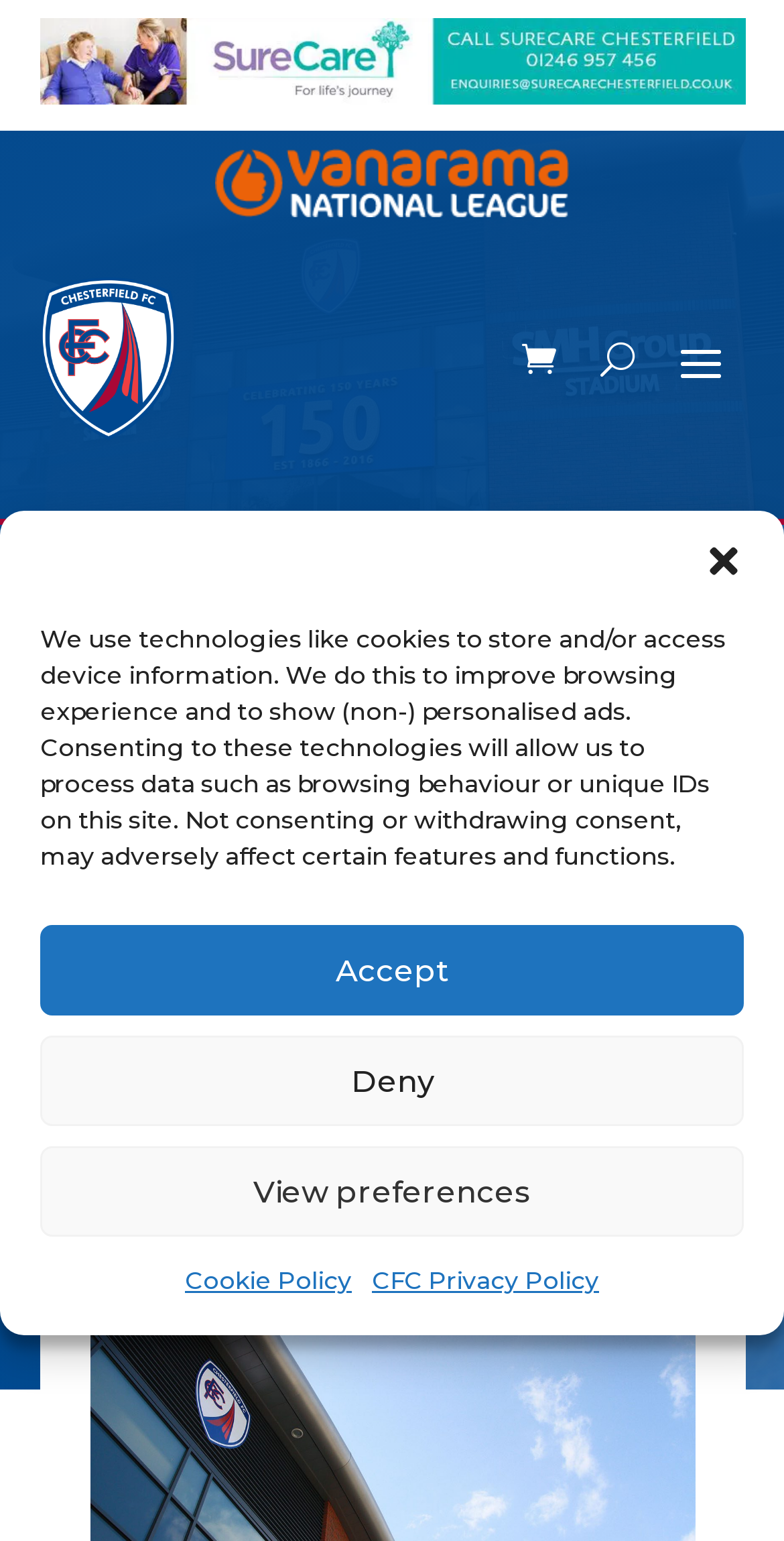Extract the bounding box coordinates for the UI element described as: "Catch Themes".

None